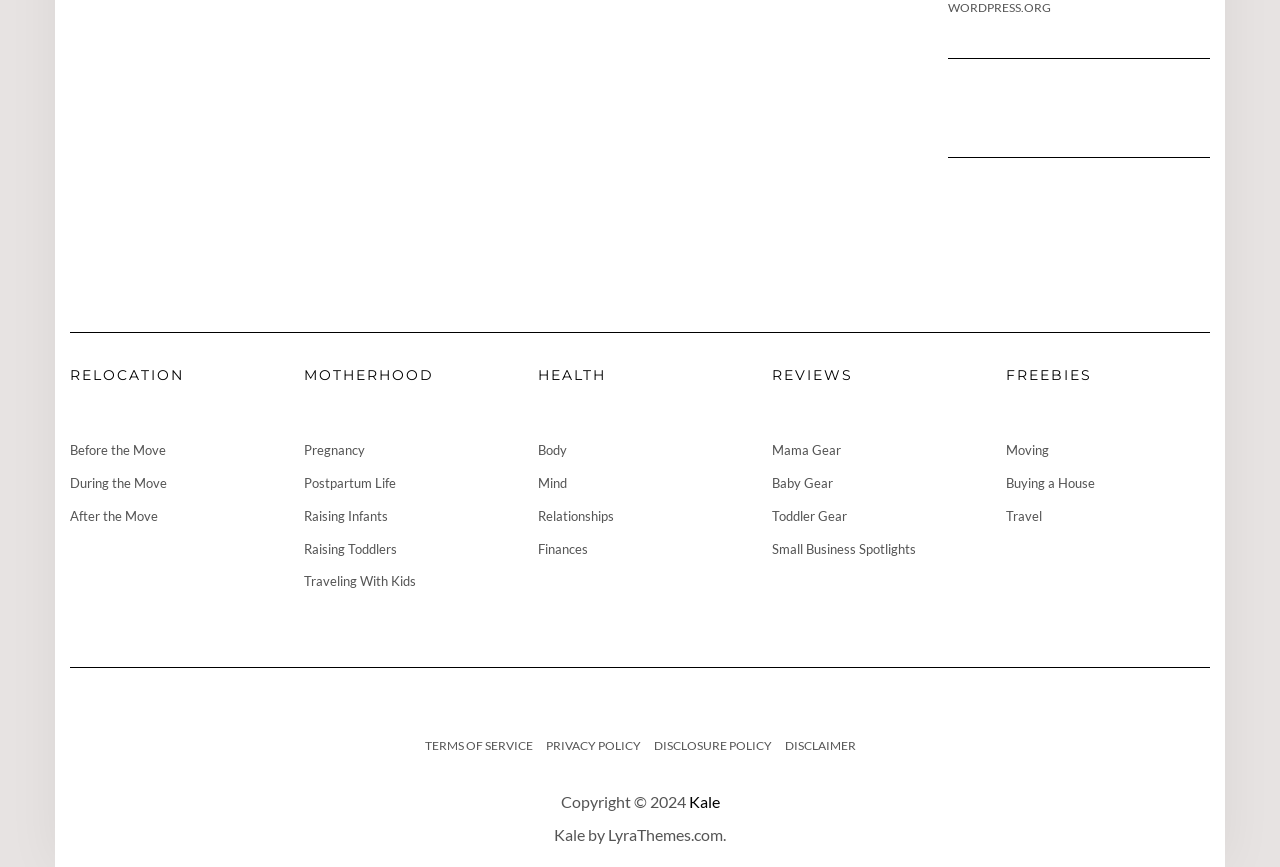Provide the bounding box coordinates in the format (top-left x, top-left y, bottom-right x, bottom-right y). All values are floating point numbers between 0 and 1. Determine the bounding box coordinate of the UI element described as: Traveling With Kids

[0.238, 0.661, 0.325, 0.68]